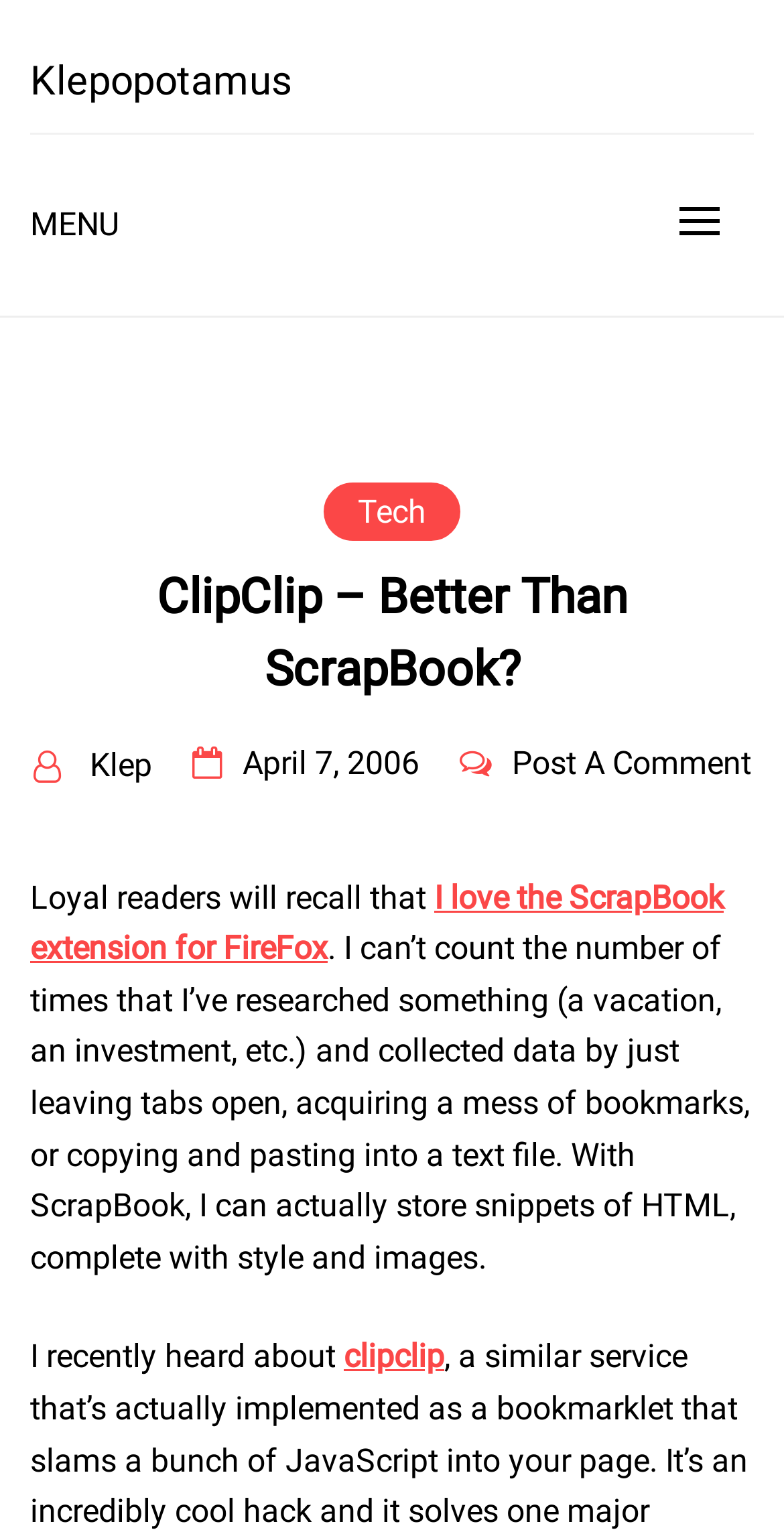What is the name of the blog?
Examine the image and give a concise answer in one word or a short phrase.

Klepopotamus